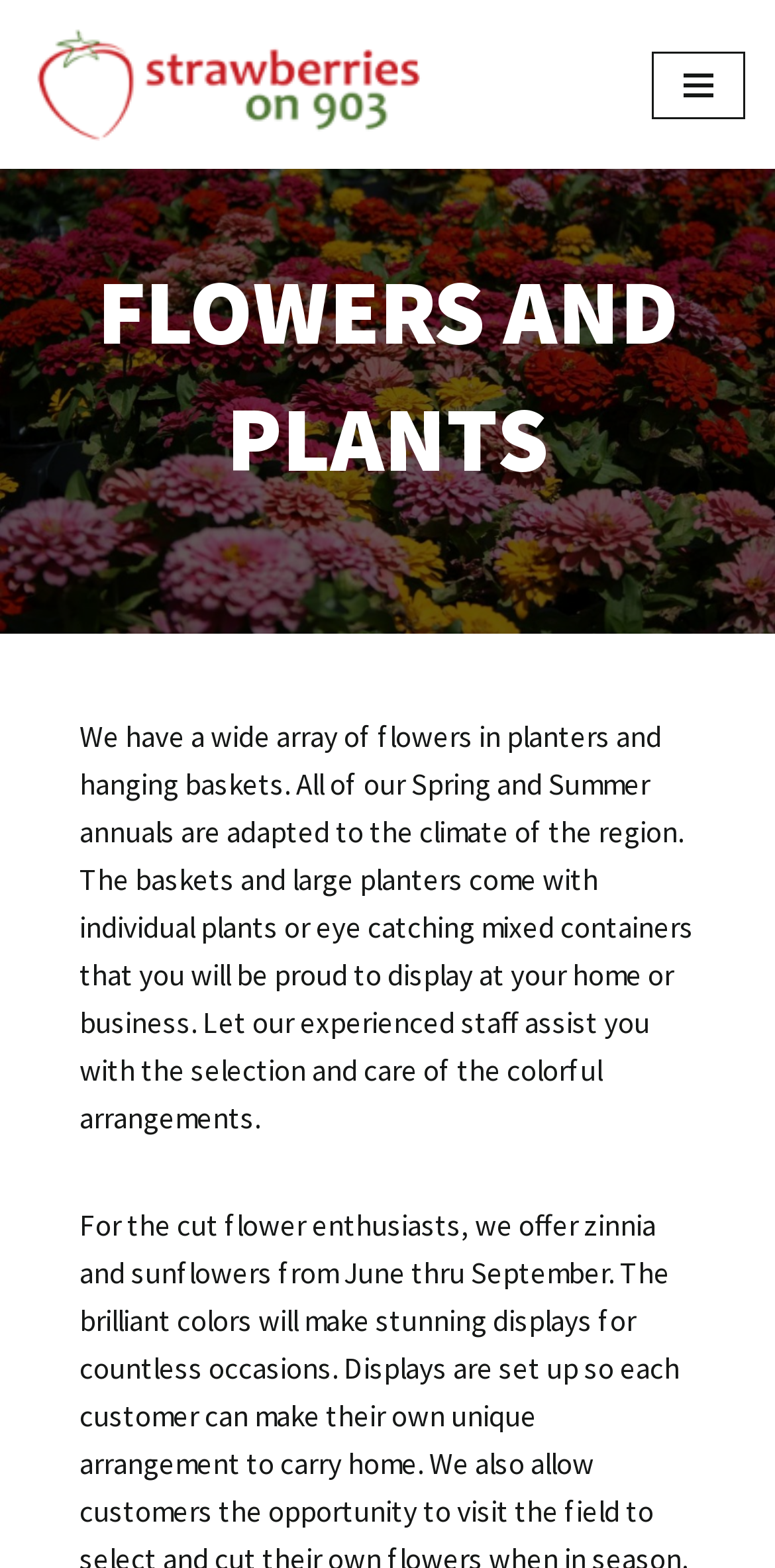Locate the UI element that matches the description Navigation Menu in the webpage screenshot. Return the bounding box coordinates in the format (top-left x, top-left y, bottom-right x, bottom-right y), with values ranging from 0 to 1.

[0.841, 0.032, 0.962, 0.075]